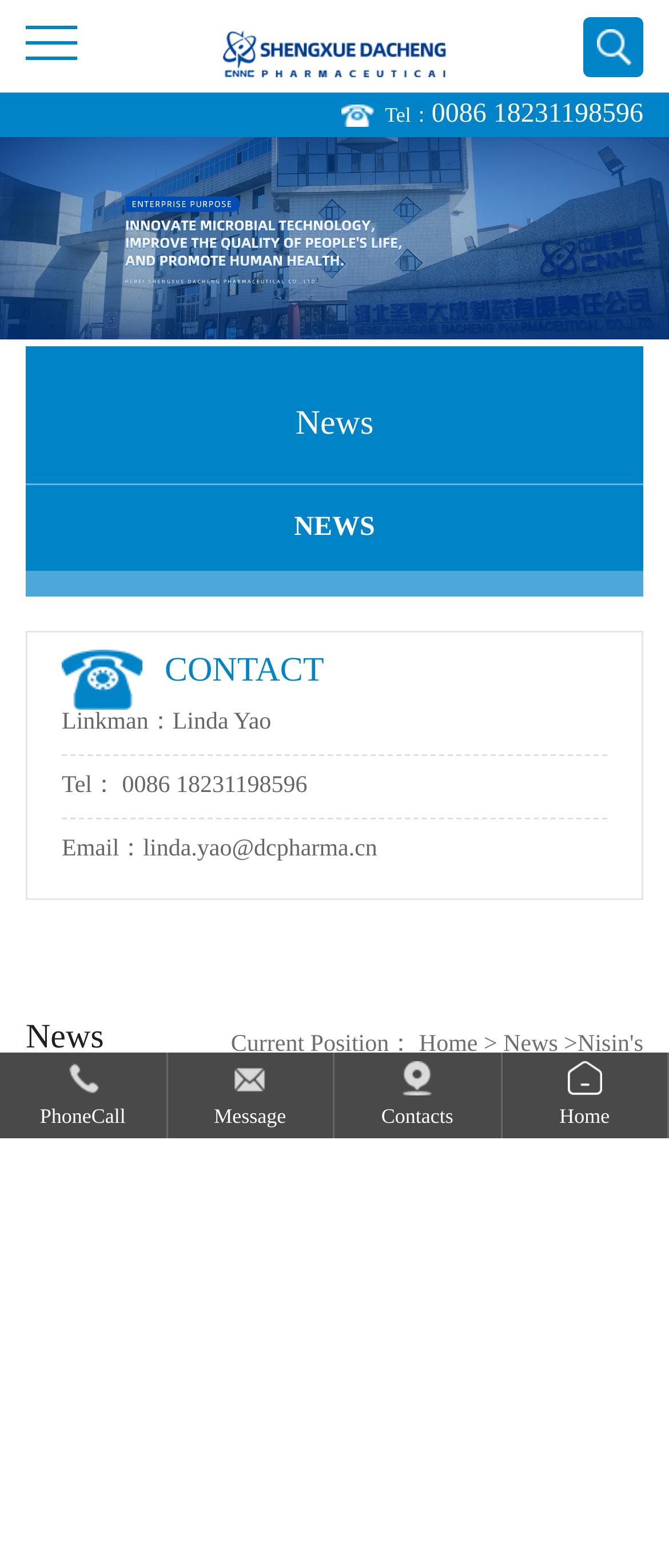What is the company name?
Based on the image, give a concise answer in the form of a single word or short phrase.

Hebei Shengxue Dacheng Pharmaceutical Co.,